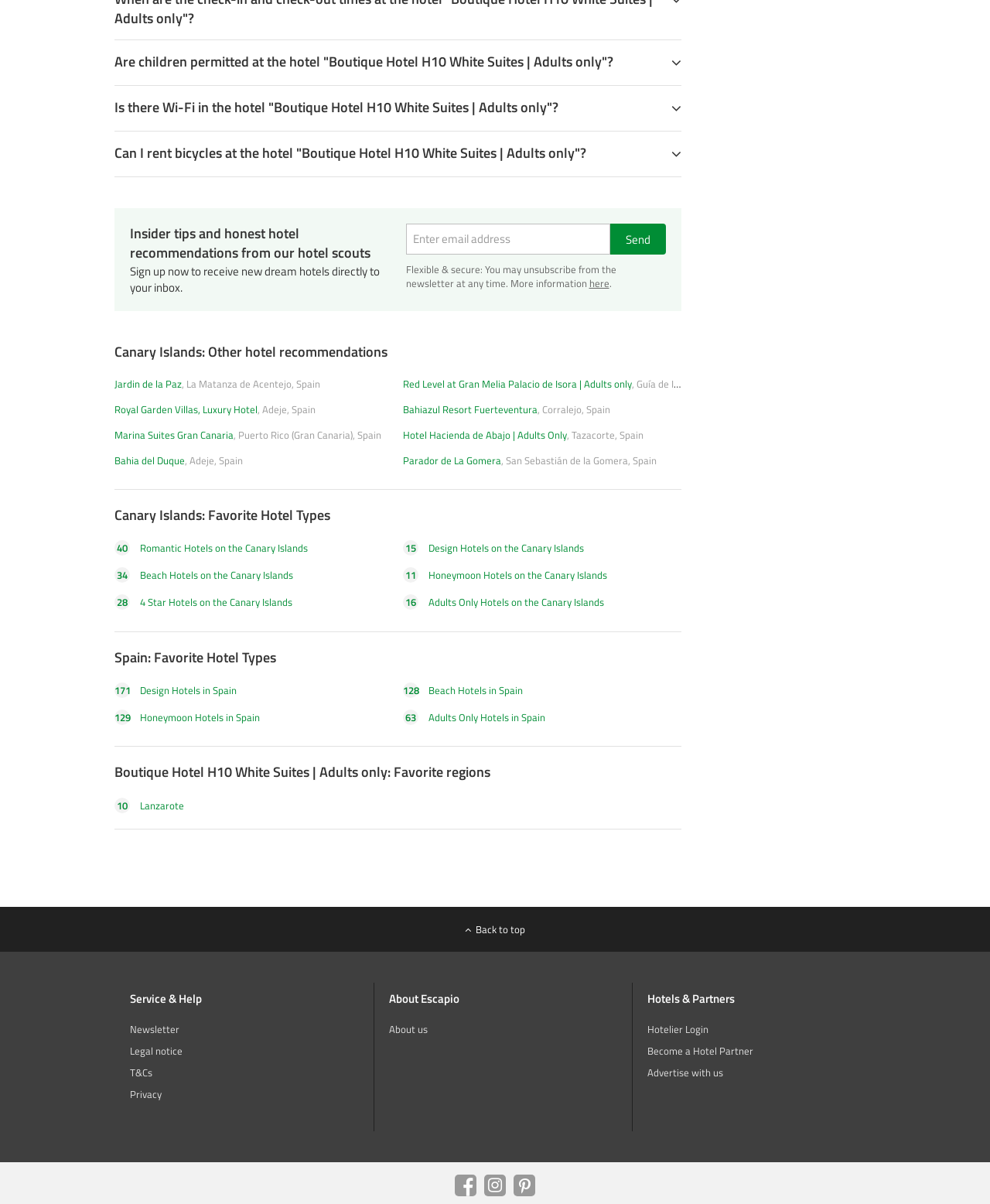Using the element description CPC GROUP CLASSES, predict the bounding box coordinates for the UI element. Provide the coordinates in (top-left x, top-left y, bottom-right x, bottom-right y) format with values ranging from 0 to 1.

None